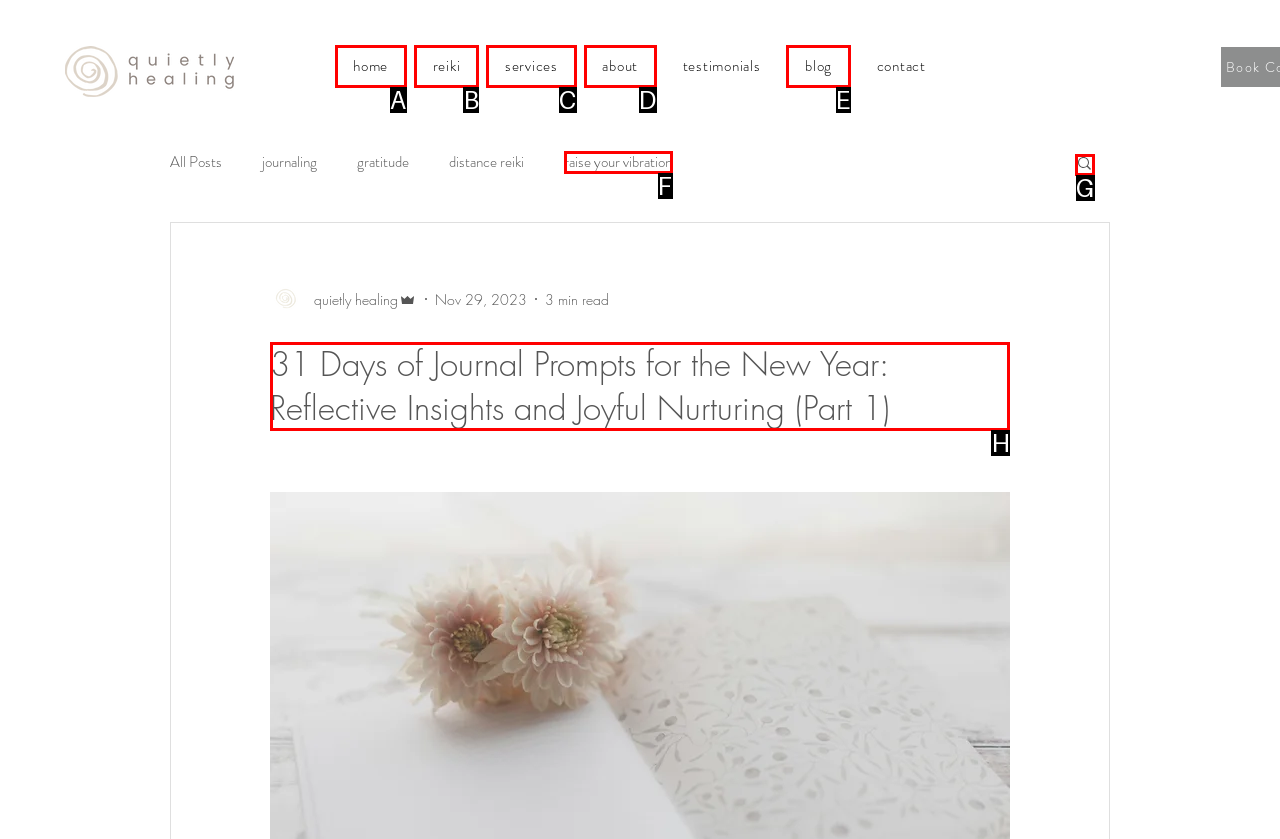Show which HTML element I need to click to perform this task: Read the blog post Answer with the letter of the correct choice.

H